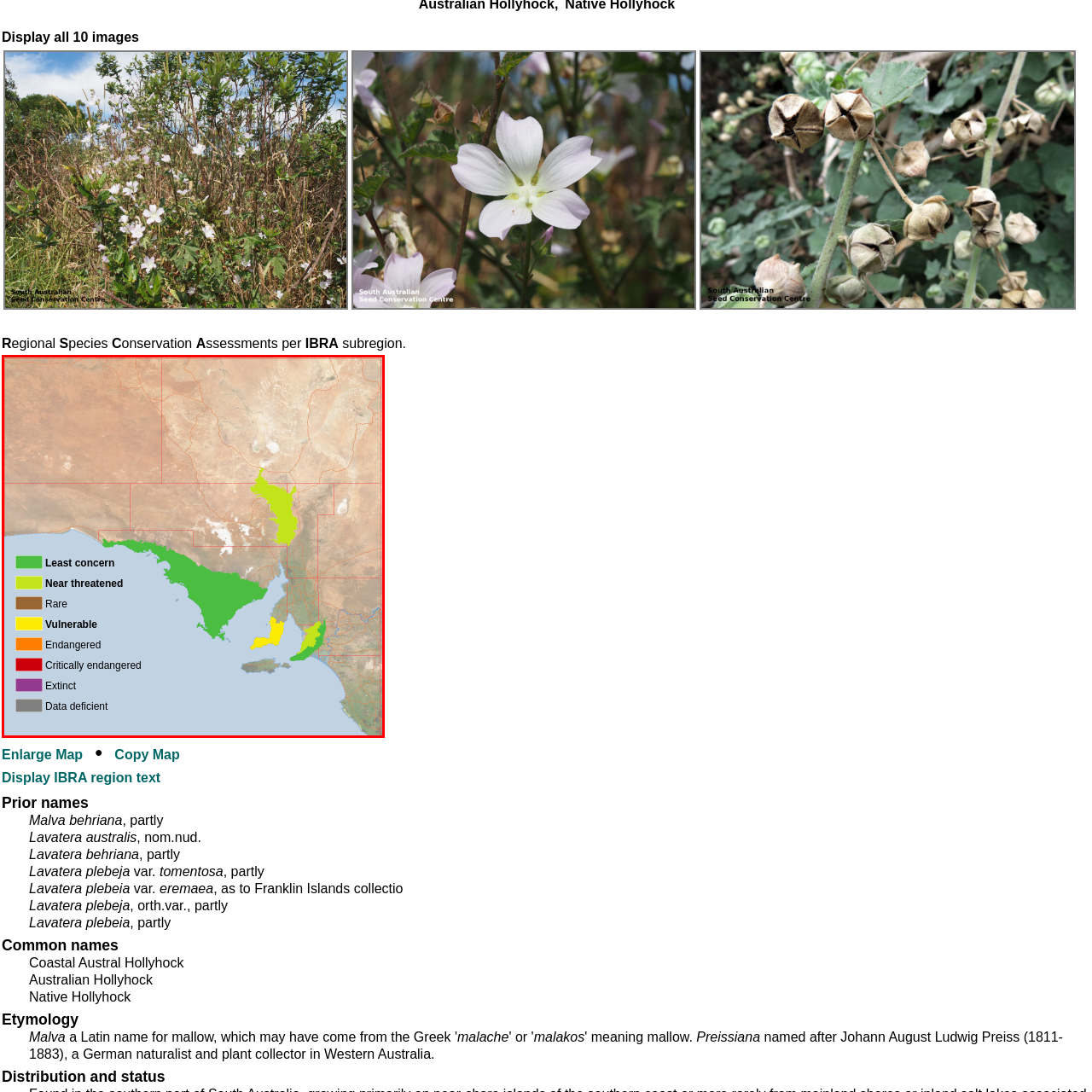What does purple signify on the map?
Focus on the section marked by the red bounding box and elaborate on the question as thoroughly as possible.

The map uses purple to categorize areas where the species, Malva preissiana, is extinct, meaning it no longer exists in those regions, highlighting the importance of conservation efforts to prevent further extinctions.